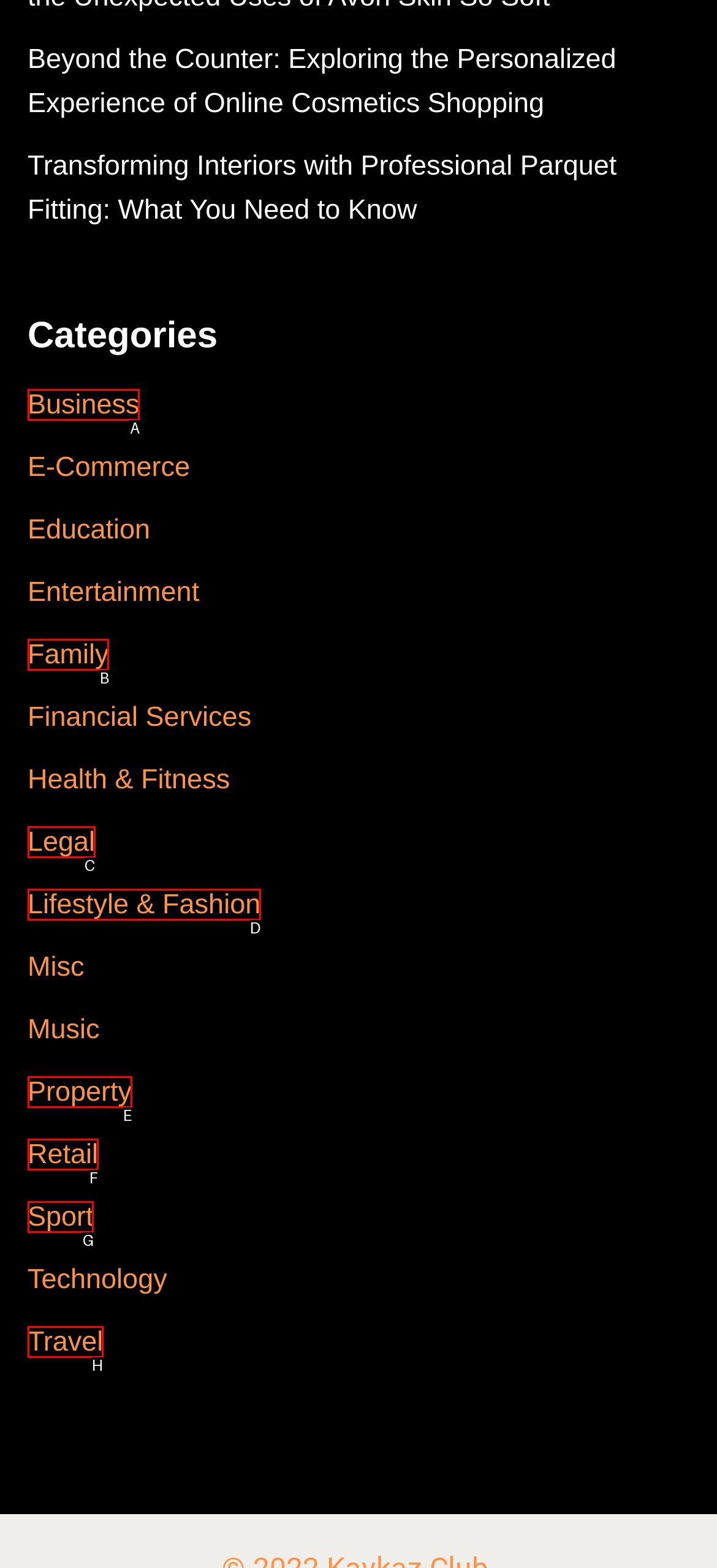Find the option that aligns with: Retail
Provide the letter of the corresponding option.

F